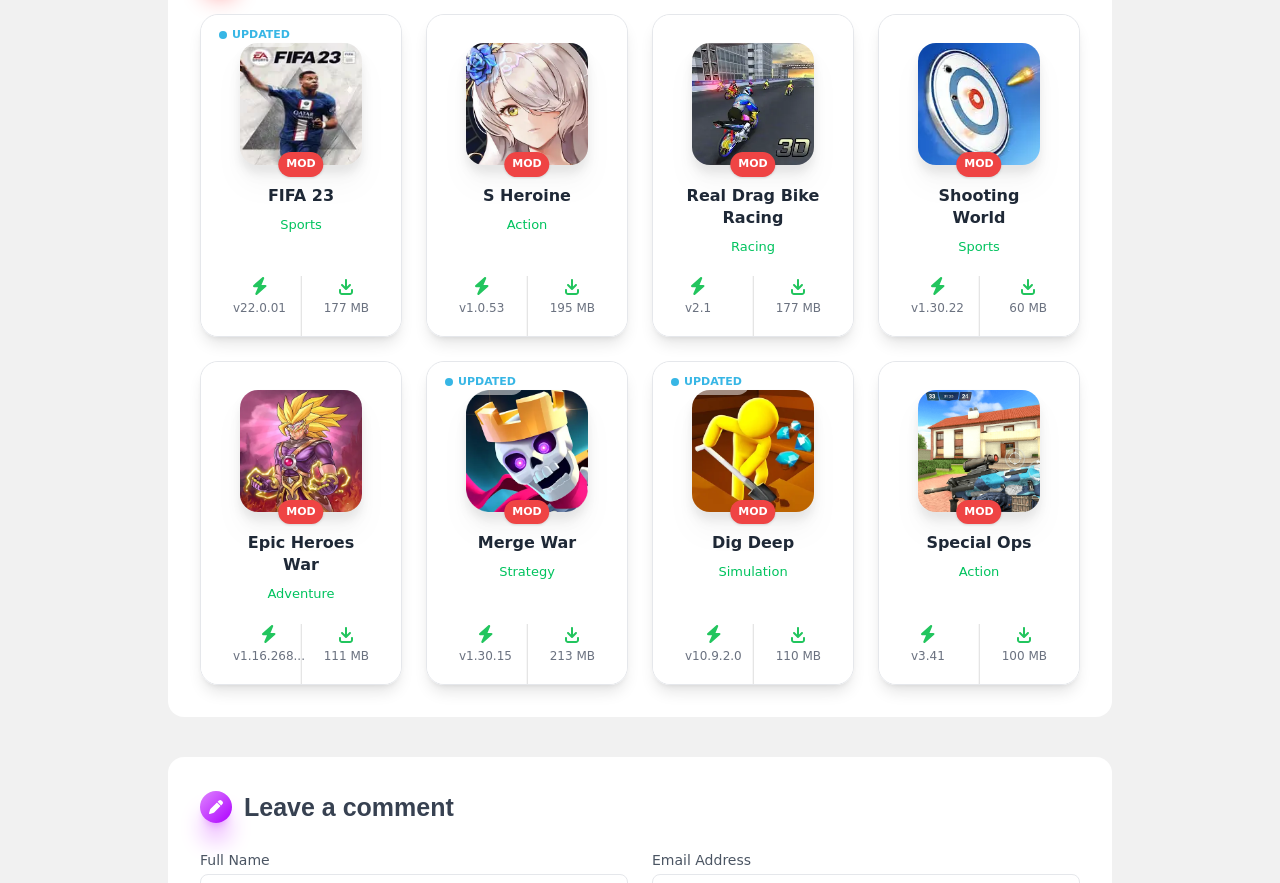Answer the following query concisely with a single word or phrase:
What is the size of the Real Drag Bike Racing MOD?

177 MB